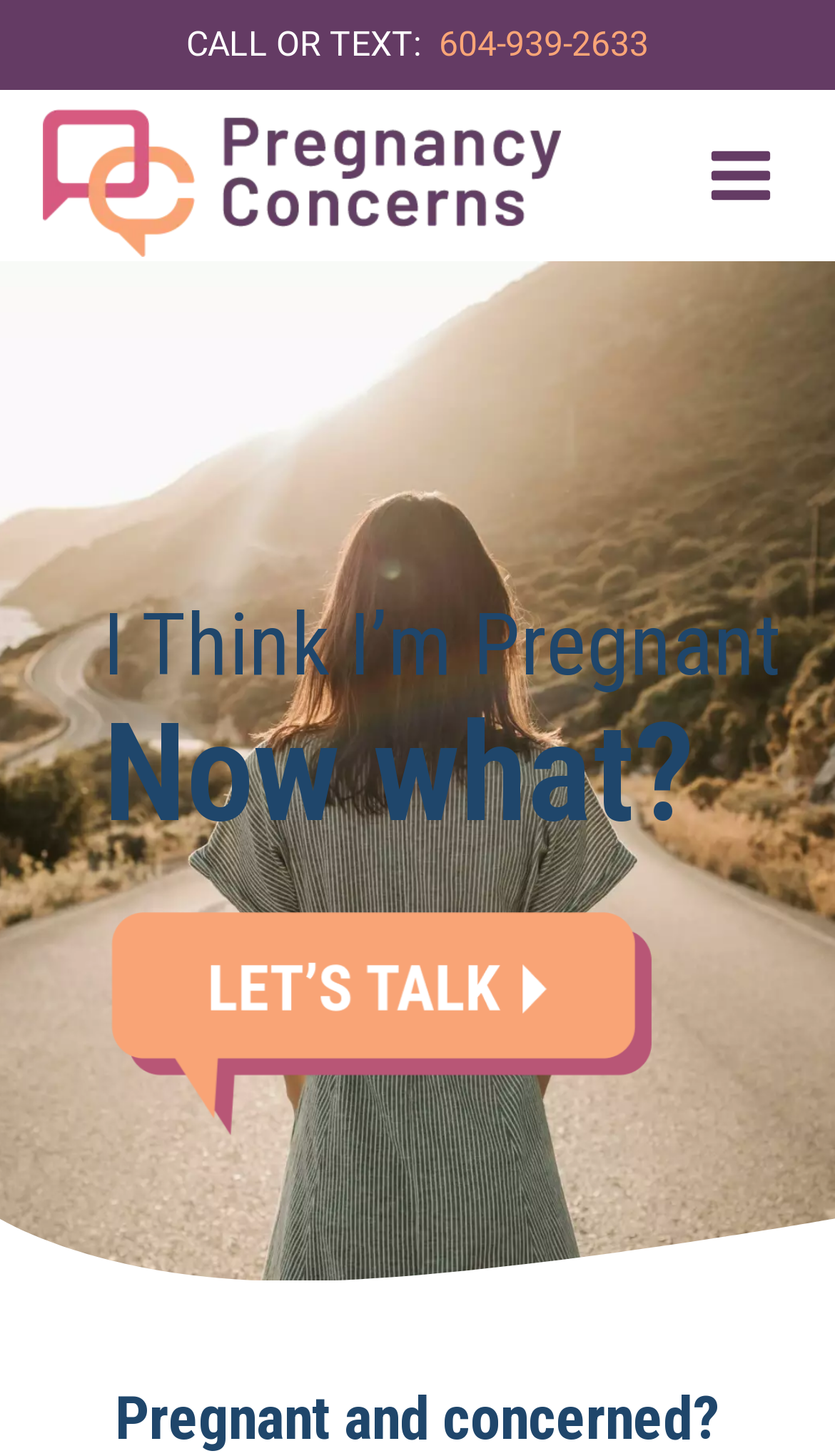What is the logo on the top left?
From the screenshot, provide a brief answer in one word or phrase.

Pregnancy Concerns logo